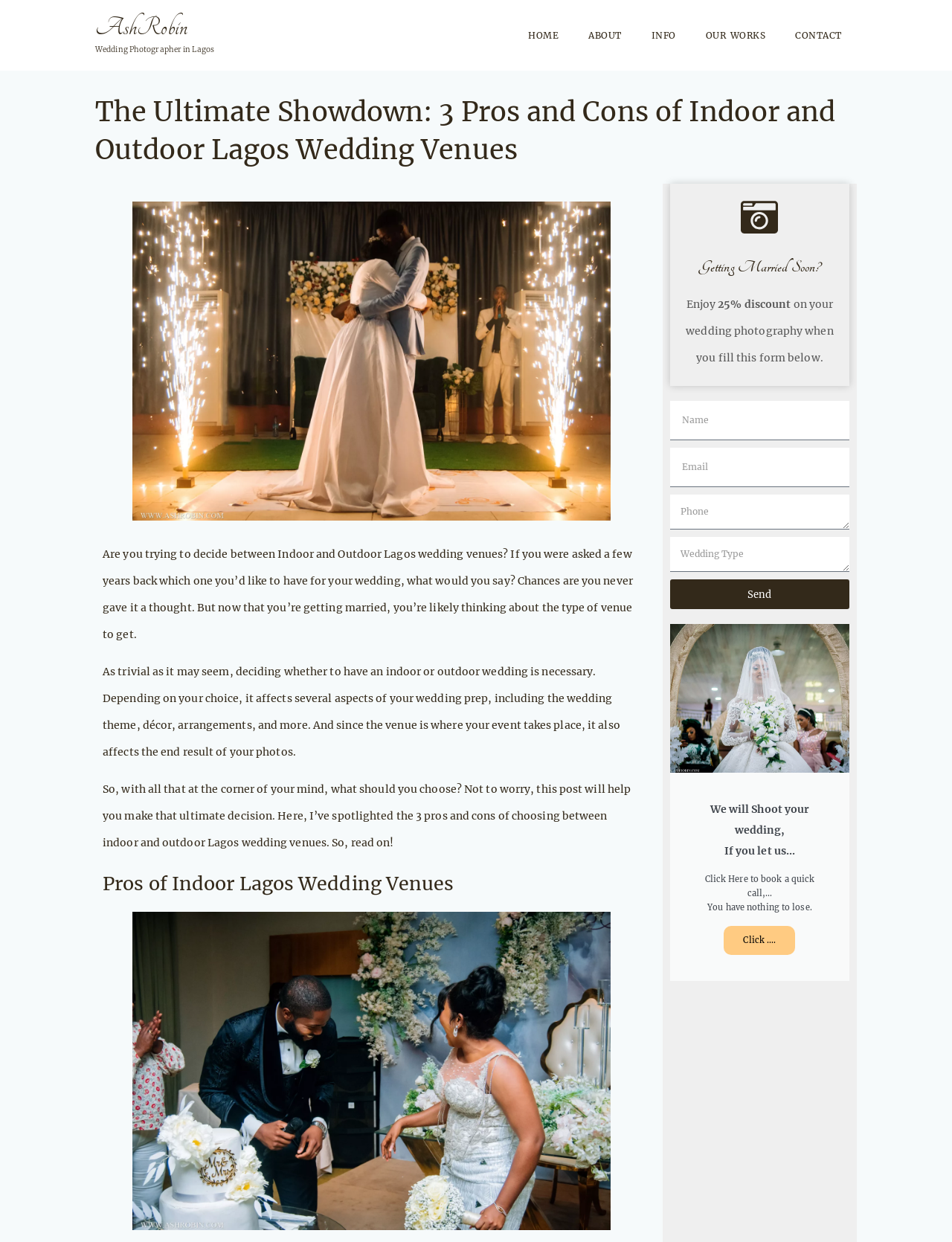What is the theme of the wedding in the image with the description 'court wedding photography lagos 16 scaled'?
From the screenshot, supply a one-word or short-phrase answer.

Court wedding